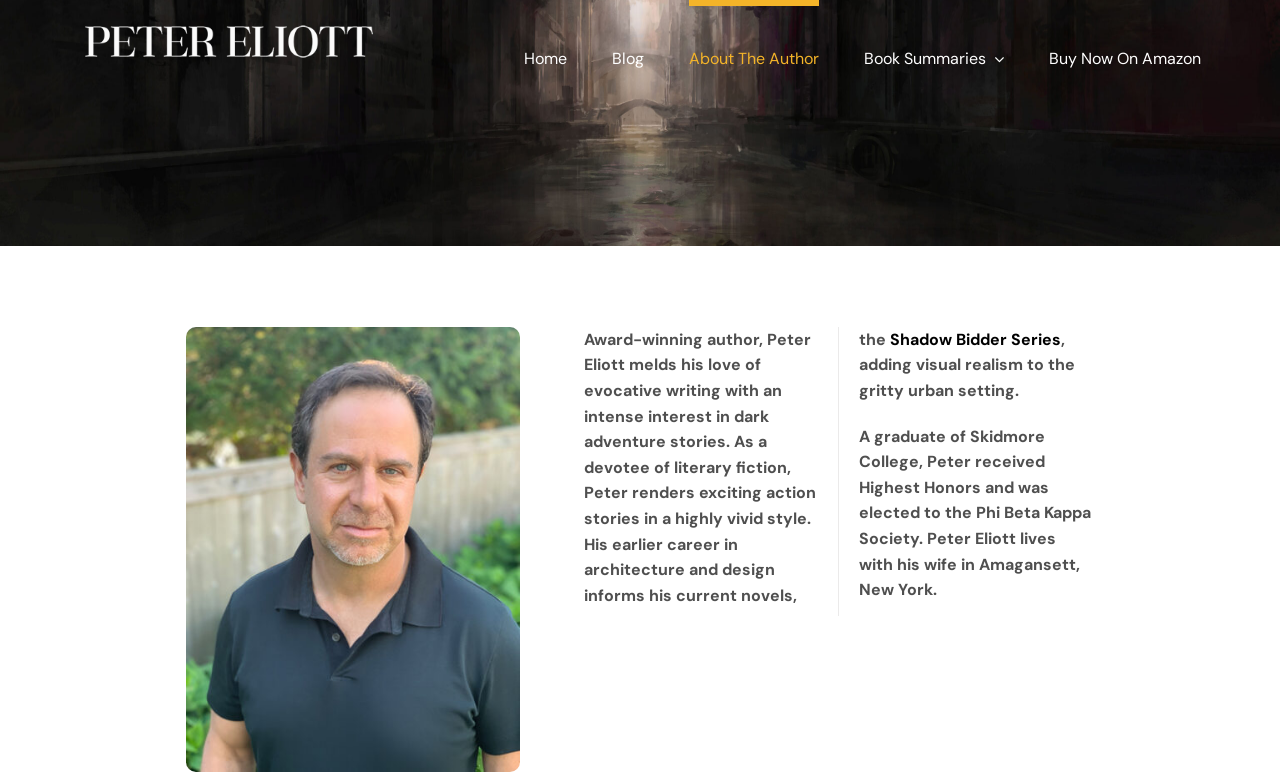Respond to the question below with a single word or phrase:
Where does the author live?

Amagansett, New York